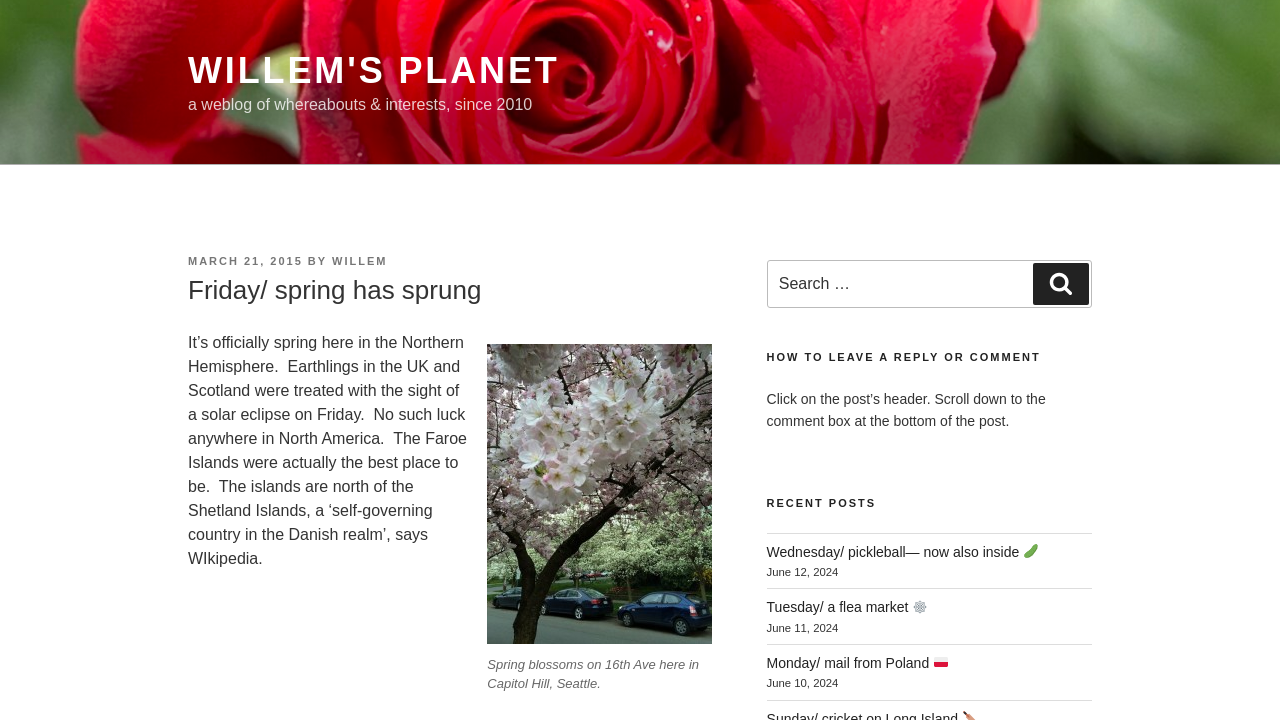What is the topic of the posted article?
Provide a fully detailed and comprehensive answer to the question.

The topic of the posted article can be inferred from the title 'Friday/ spring has sprung' and the content of the article, which talks about spring blossoms and the start of spring in the Northern Hemisphere.